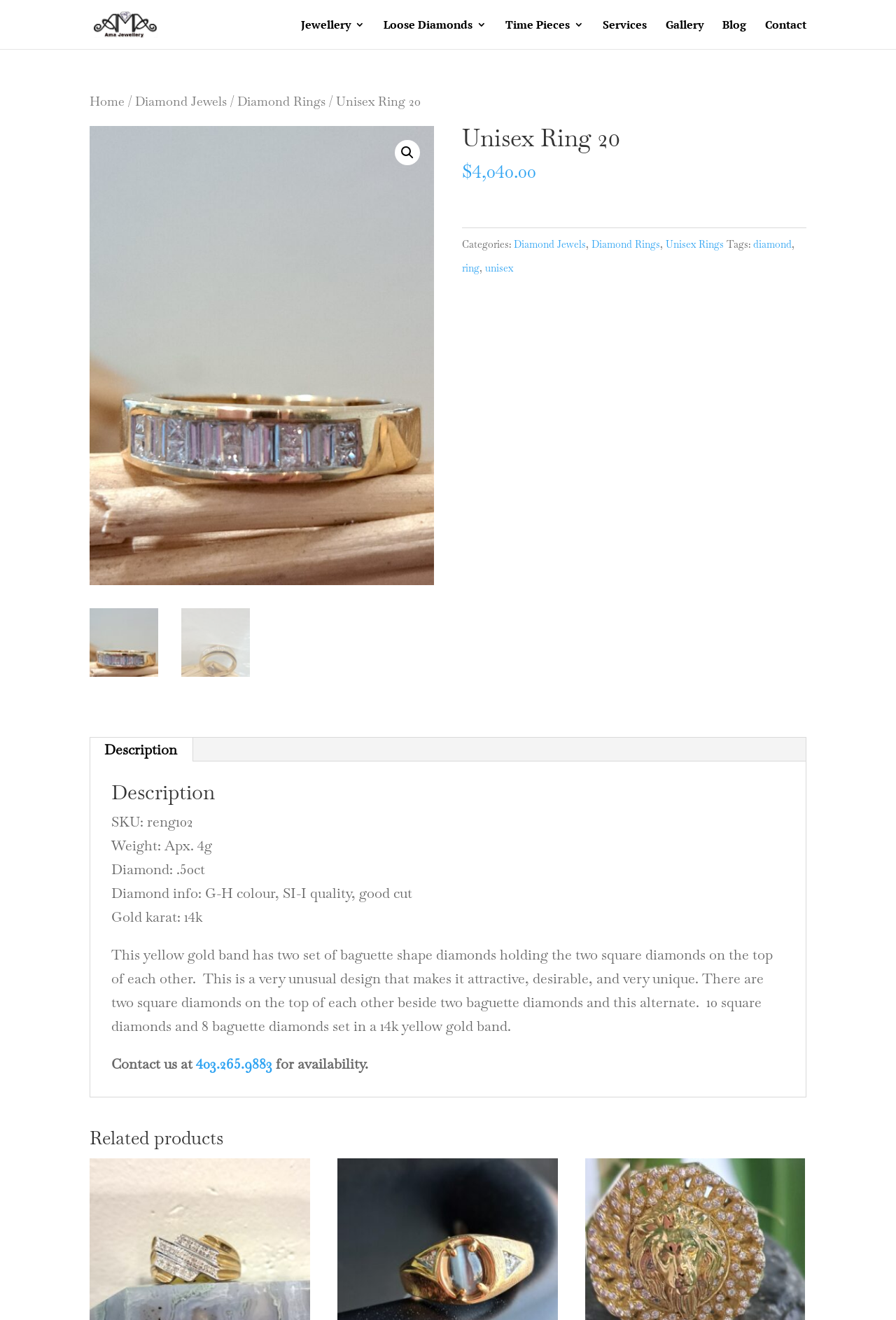Pinpoint the bounding box coordinates for the area that should be clicked to perform the following instruction: "Click on the 'AMA Jewellery' link".

[0.104, 0.01, 0.224, 0.024]